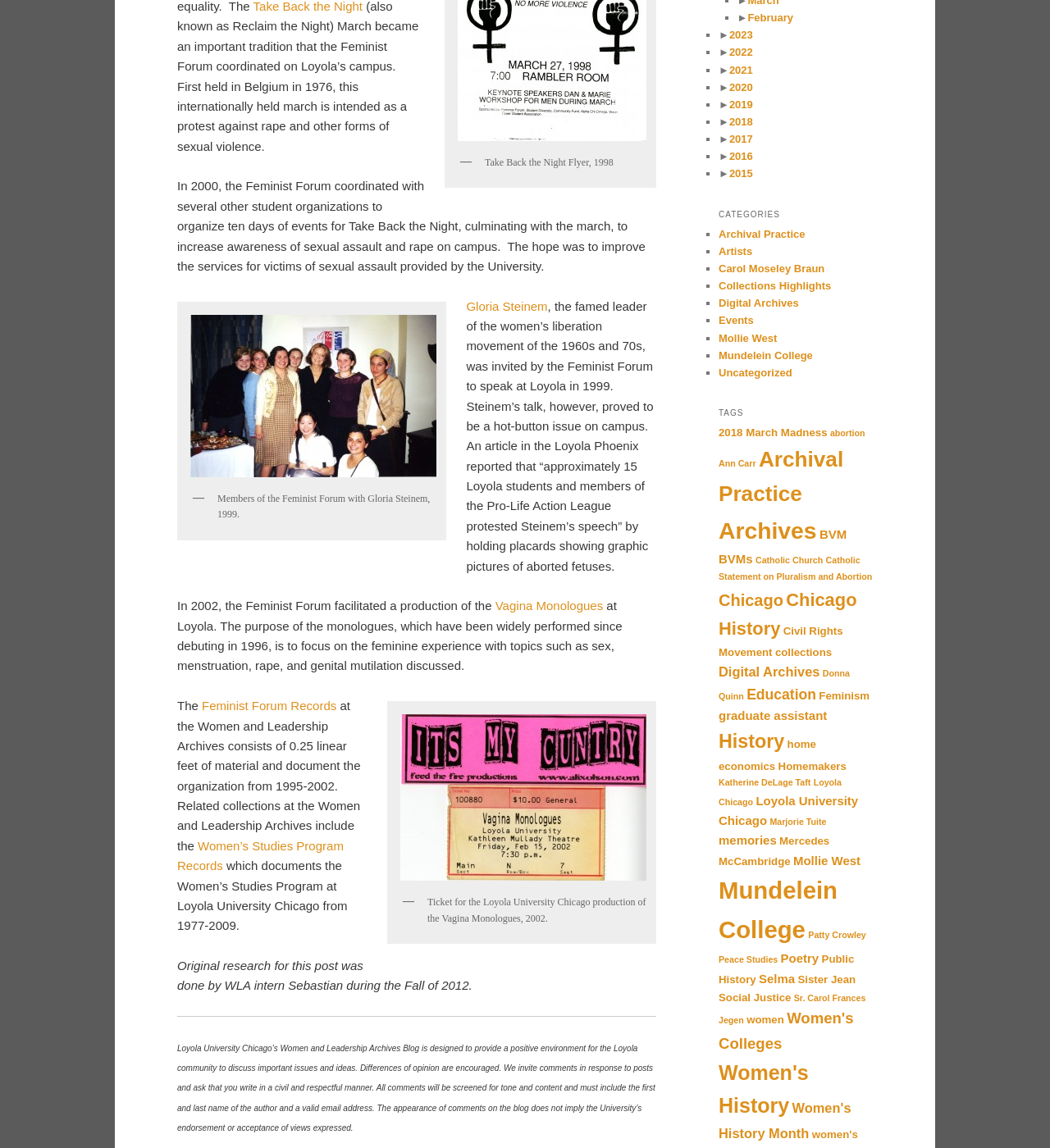What is the name of the leader of the women's liberation movement?
From the details in the image, provide a complete and detailed answer to the question.

The answer can be found in the paragraph that mentions 'the famed leader of the women’s liberation movement of the 1960s and 70s, was invited by the Feminist Forum to speak at Loyola in 1999.' The name of the leader is Gloria Steinem.